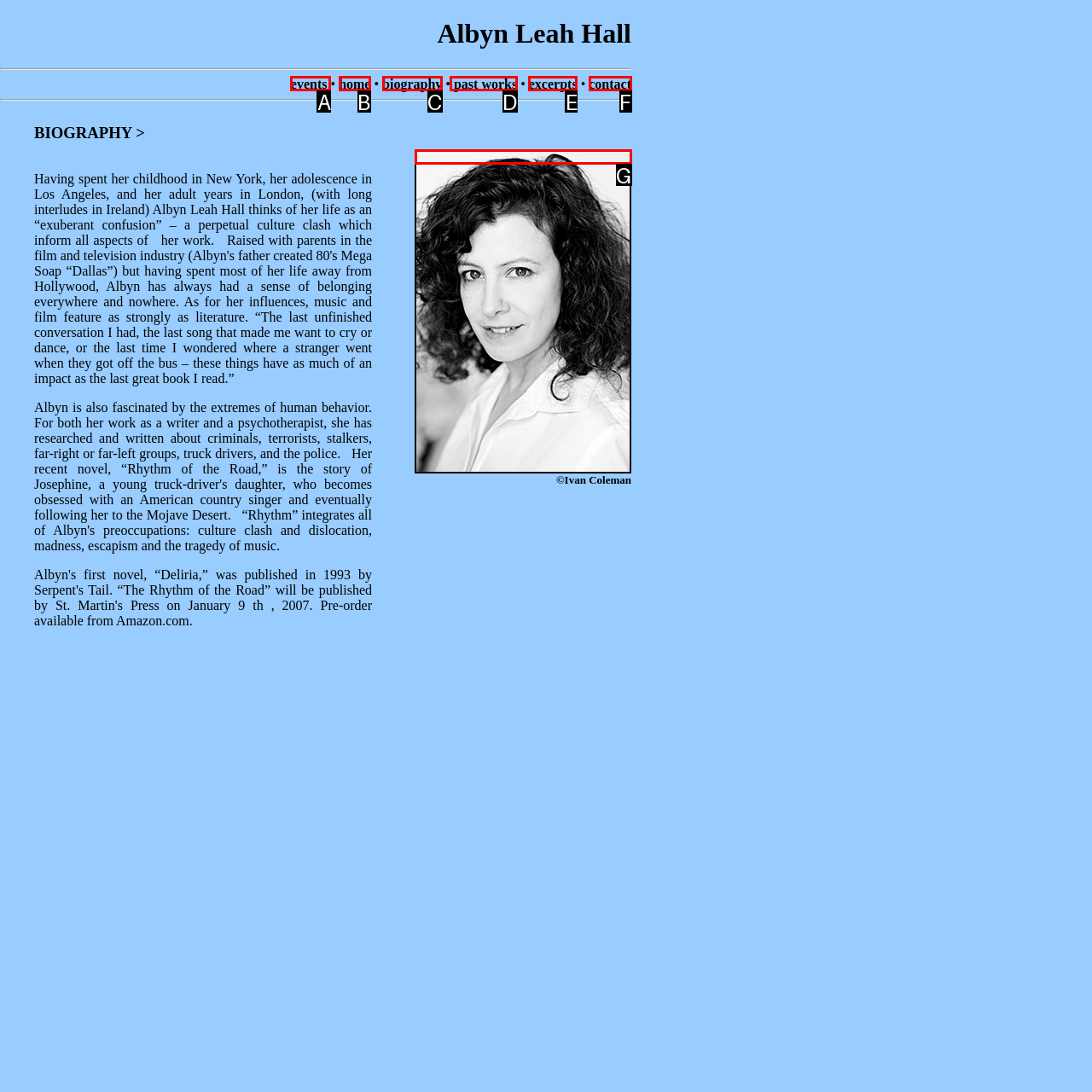Identify the HTML element that best matches the description: biography. Provide your answer by selecting the corresponding letter from the given options.

C